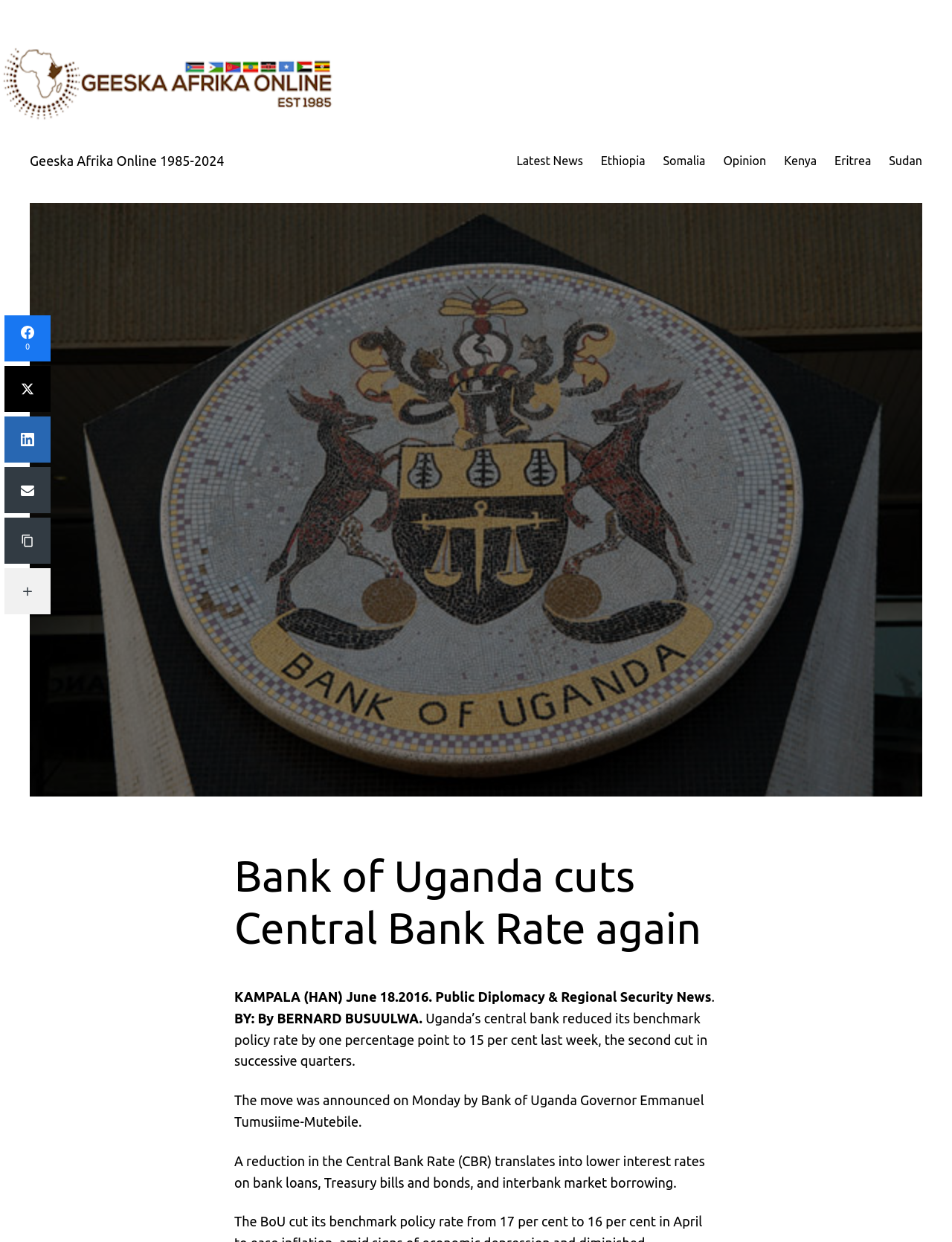Bounding box coordinates must be specified in the format (top-left x, top-left y, bottom-right x, bottom-right y). All values should be floating point numbers between 0 and 1. What are the bounding box coordinates of the UI element described as: 0

[0.005, 0.254, 0.053, 0.291]